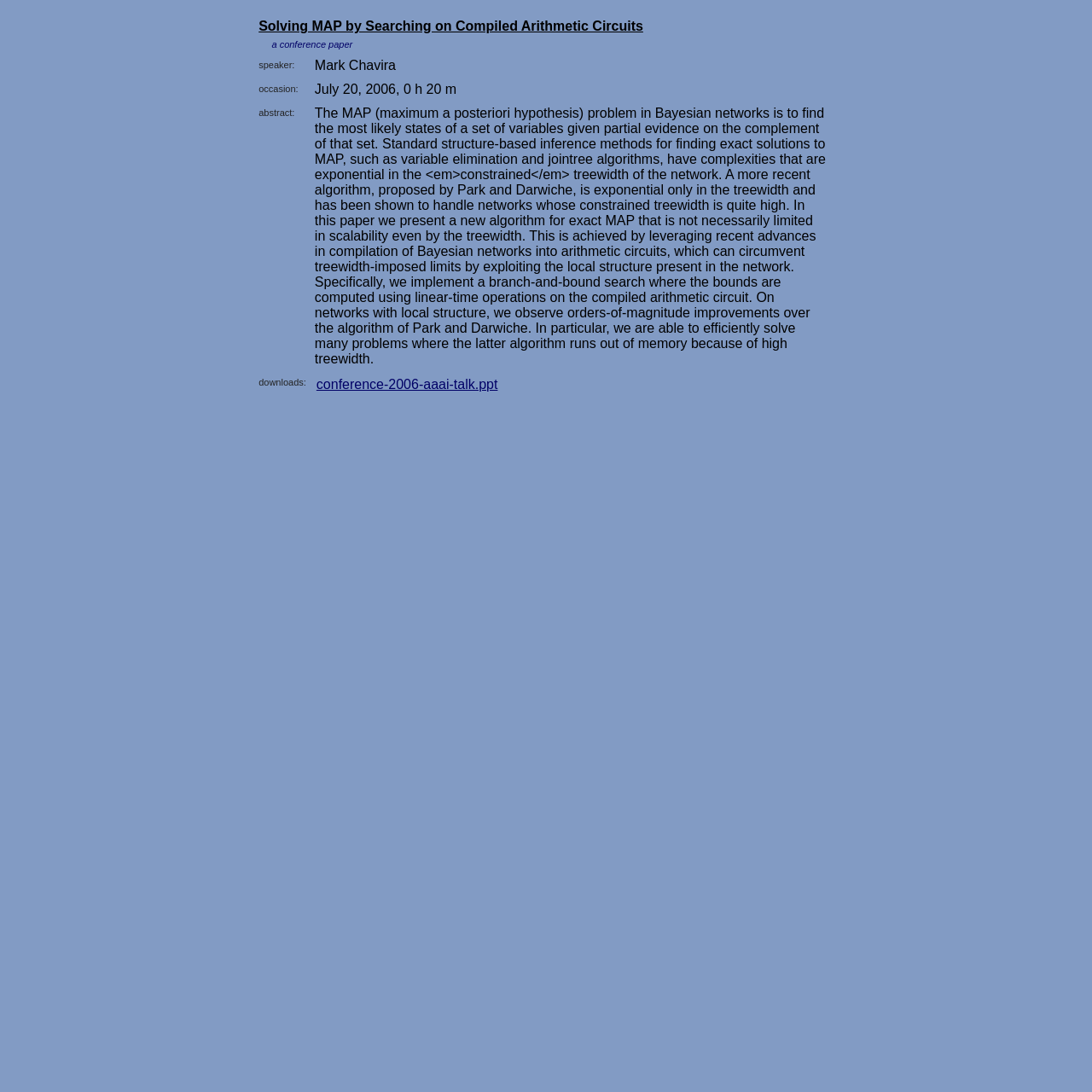What is the format of the downloadable file?
Carefully analyze the image and provide a thorough answer to the question.

I found the format of the downloadable file by looking at the 'downloads:' section, where it says 'conference-2006-aaai-talk.ppt', and the 'ppt' part indicates the file format.